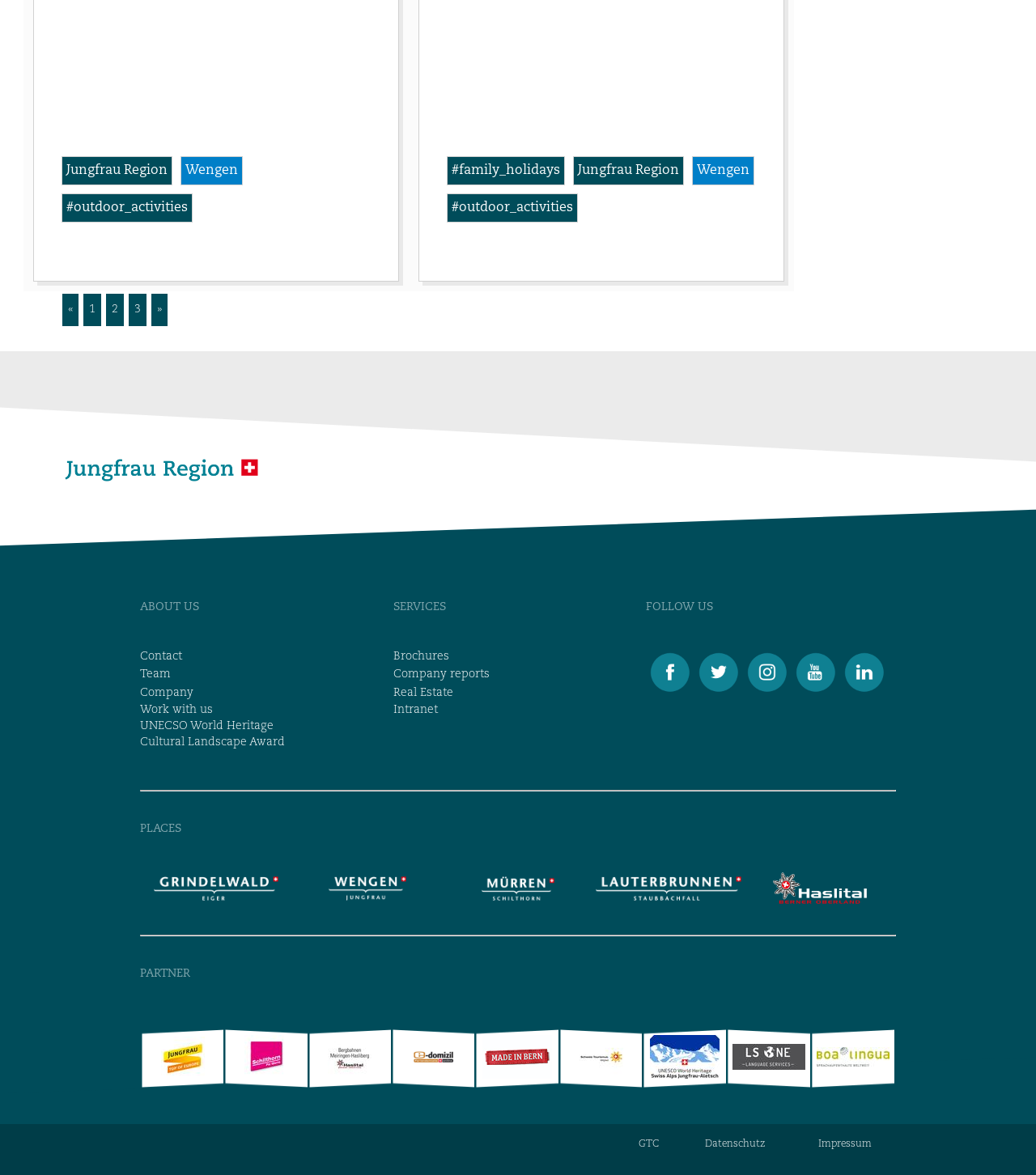Determine the bounding box coordinates of the region to click in order to accomplish the following instruction: "View ABOUT US". Provide the coordinates as four float numbers between 0 and 1, specifically [left, top, right, bottom].

[0.134, 0.506, 0.377, 0.536]